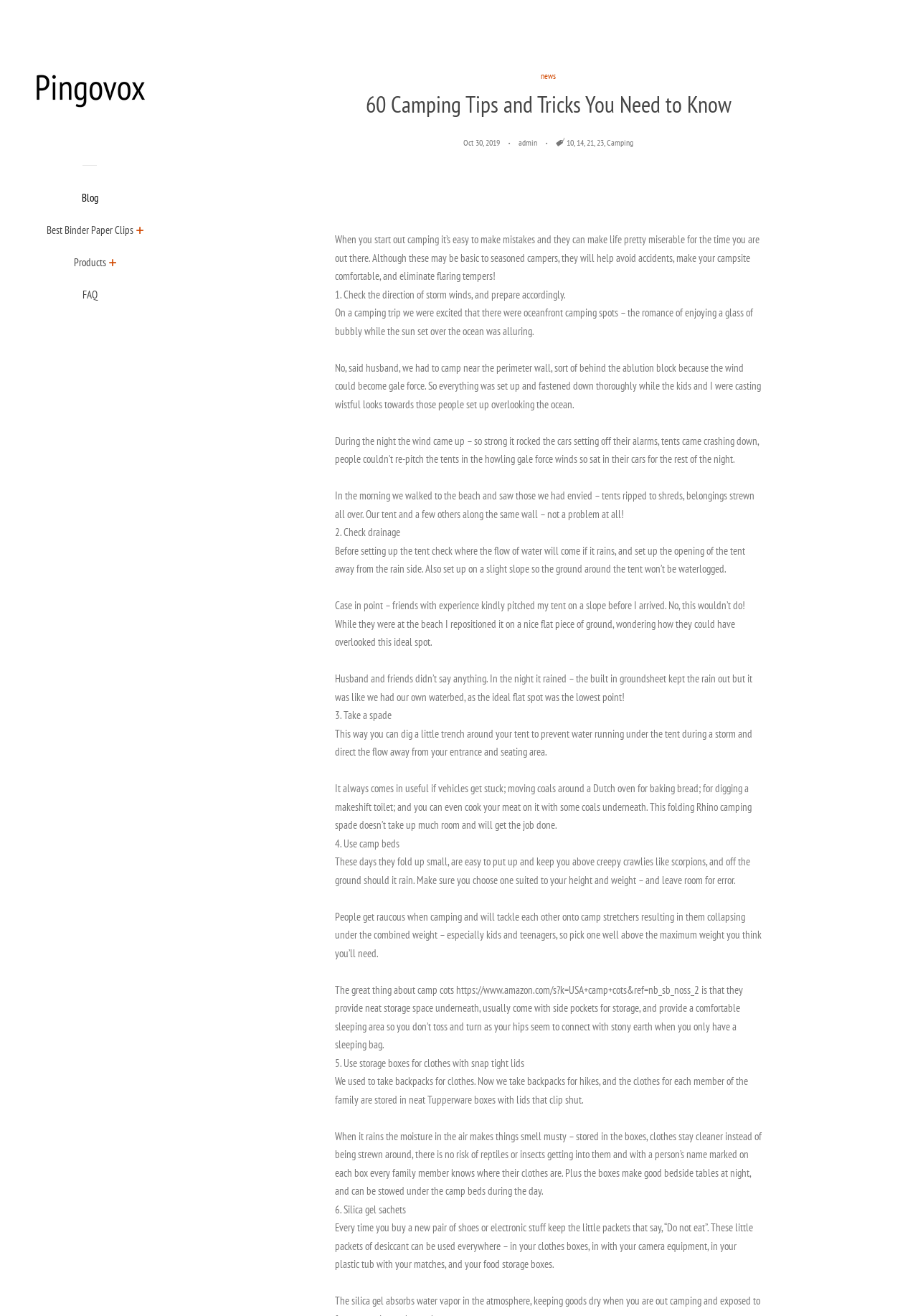Identify the title of the webpage and provide its text content.

60 Camping Tips and Tricks You Need to Know